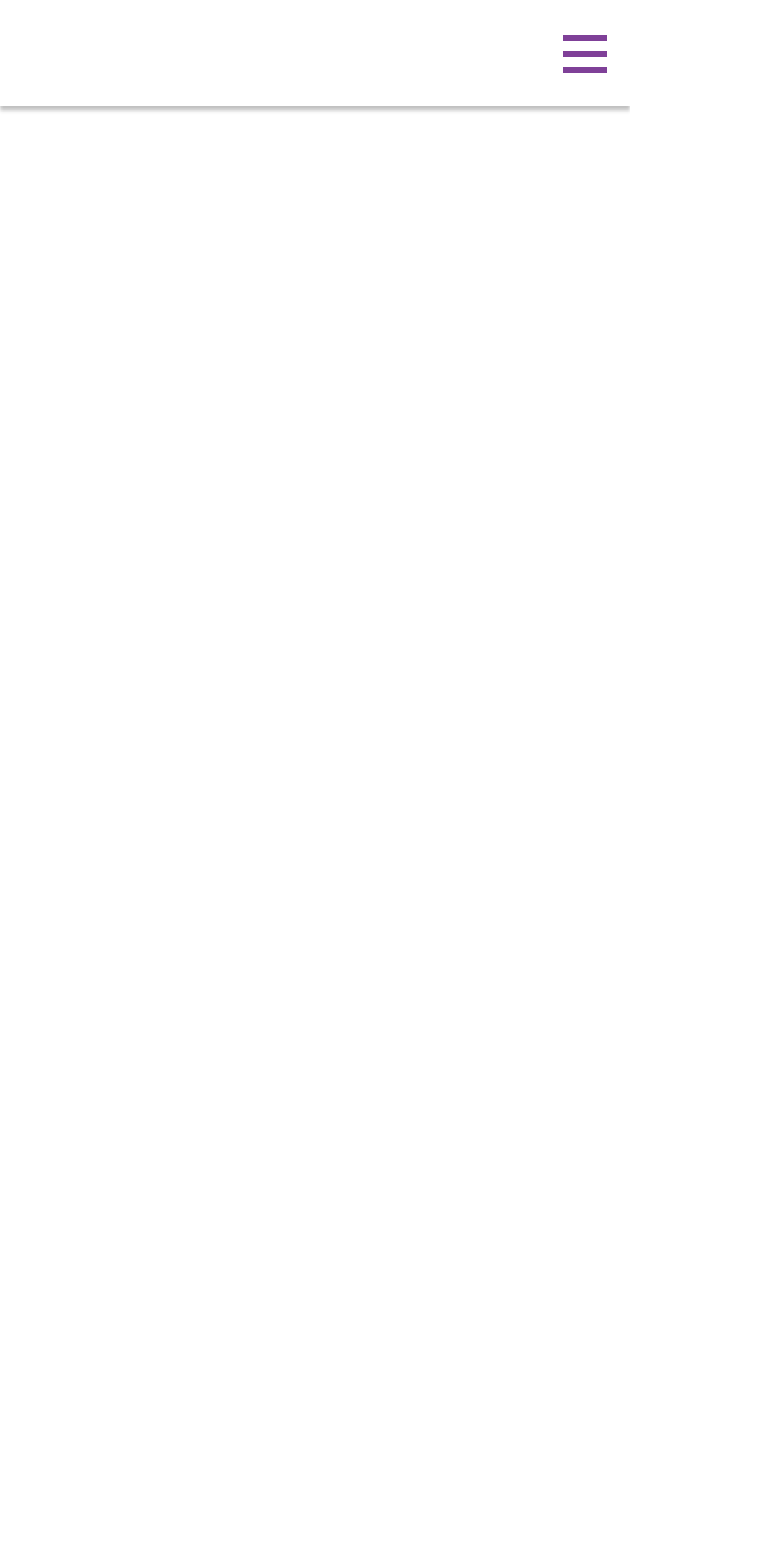Produce a meticulous description of the webpage.

The webpage is titled "CantoMundo | Urayoán Noel". At the top left corner, there is a logo image of CantoMundo, which is a clickable link. To the right of the logo, there is a button to open a navigation menu. 

Below the logo, there is a large image of Urayoán Noel, taking up most of the width of the page. Above the image, there is a link labeled "BACK". The image is accompanied by a heading that reads "Urayoán Noel", which is positioned below the image.